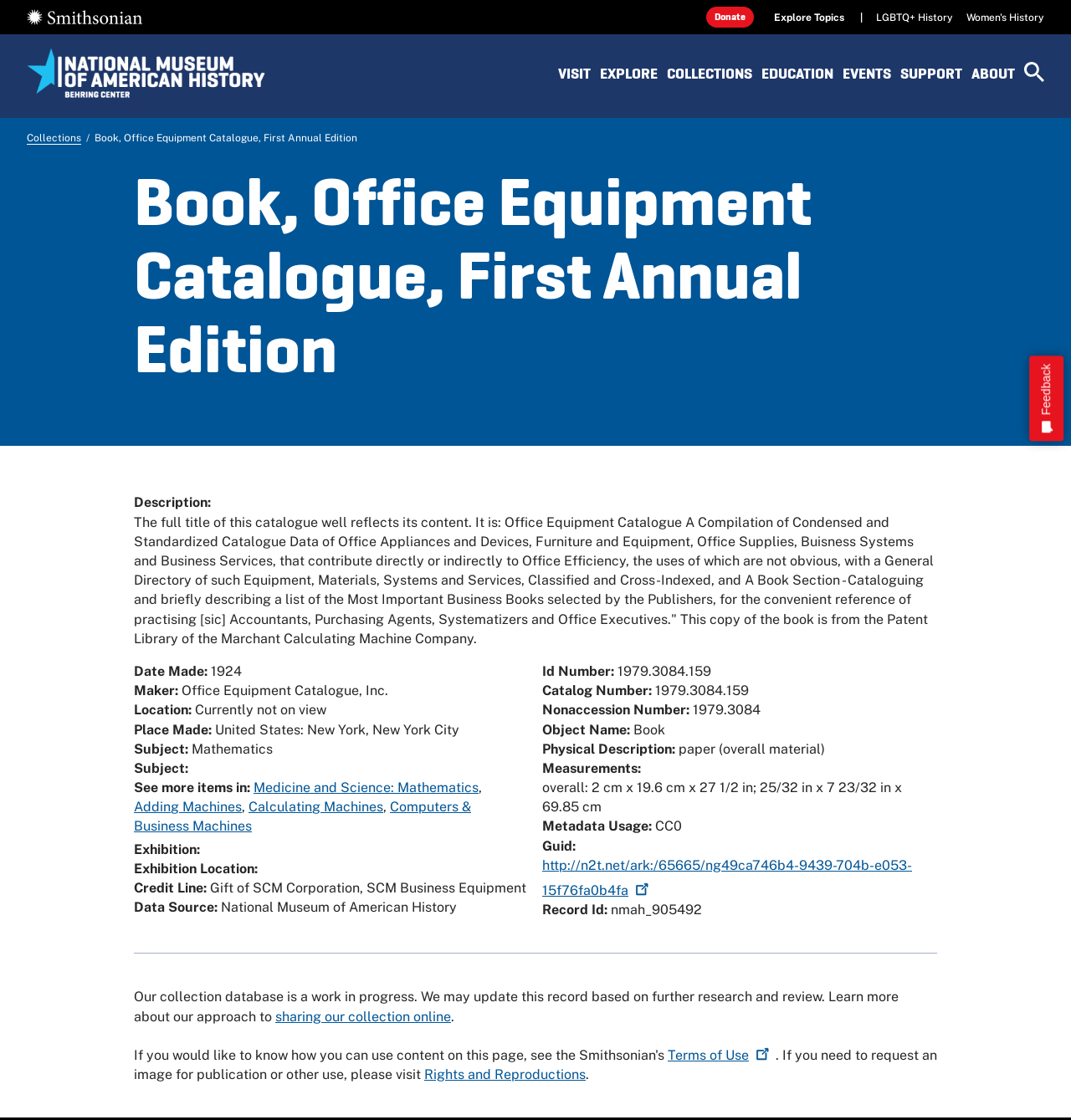Calculate the bounding box coordinates for the UI element based on the following description: "Chat Icon Feedback". Ensure the coordinates are four float numbers between 0 and 1, i.e., [left, top, right, bottom].

[0.961, 0.317, 0.993, 0.394]